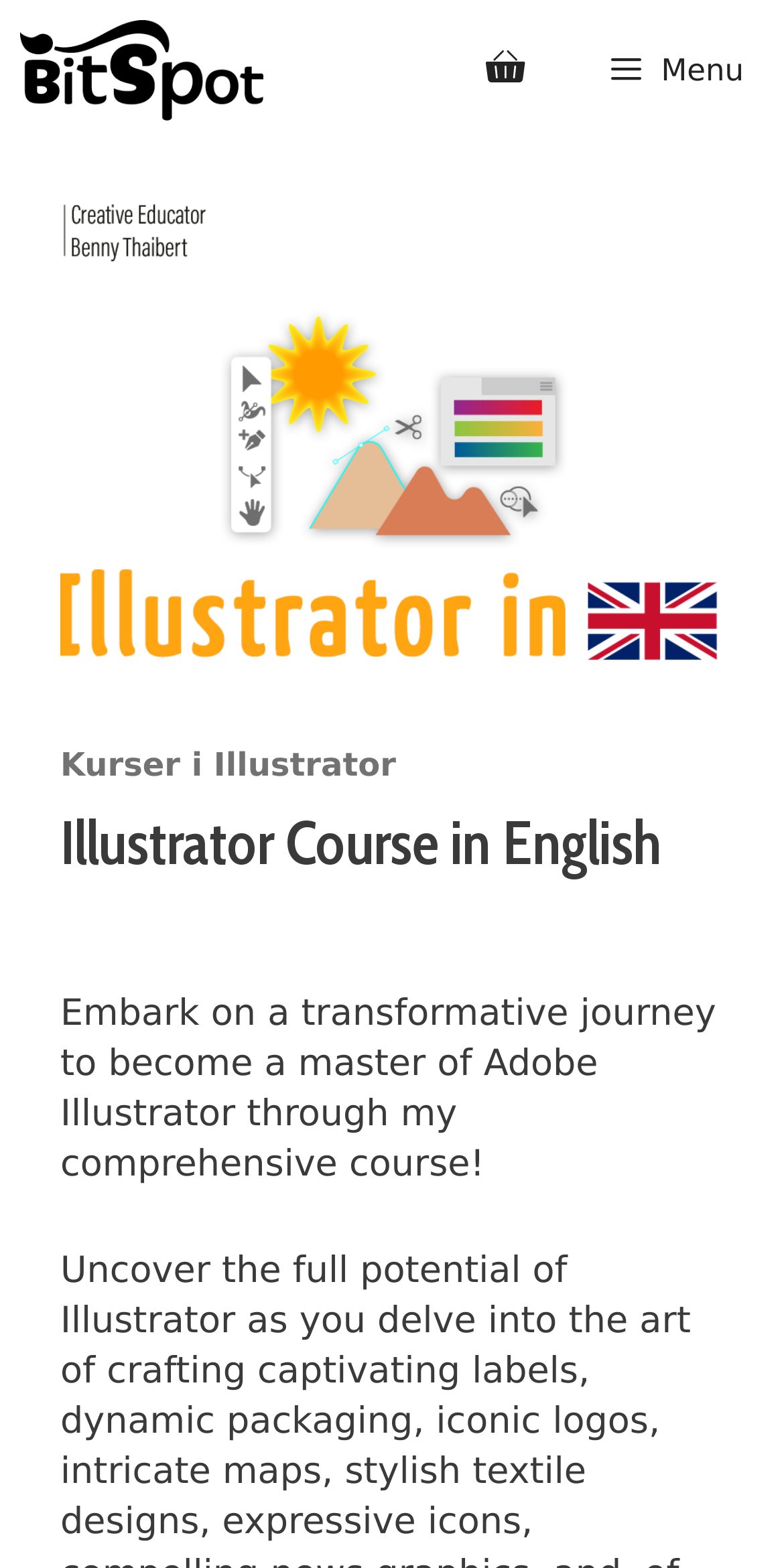From the webpage screenshot, identify the region described by Kurser i Illustrator. Provide the bounding box coordinates as (top-left x, top-left y, bottom-right x, bottom-right y), with each value being a floating point number between 0 and 1.

[0.077, 0.475, 0.505, 0.5]